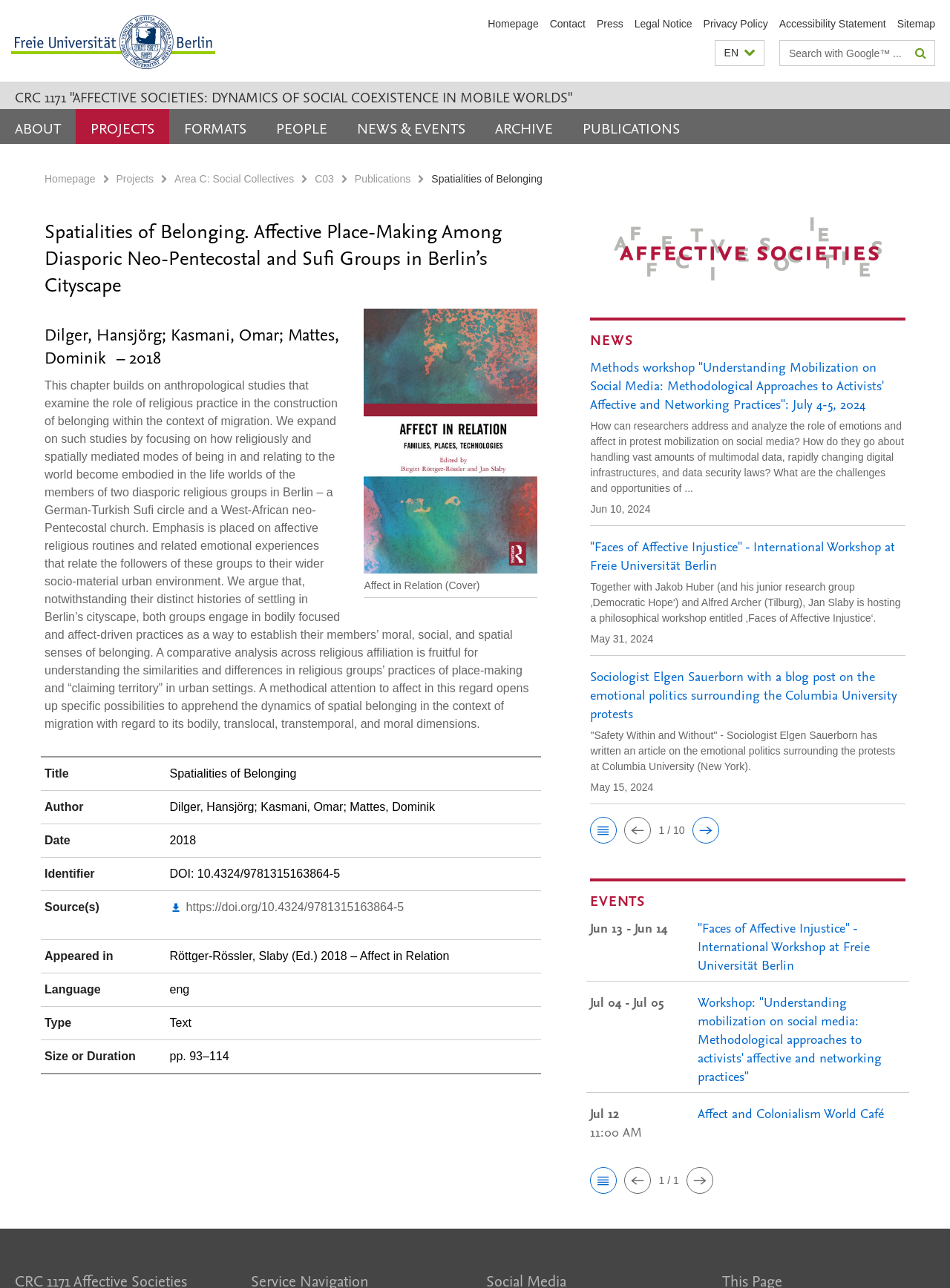Answer with a single word or phrase: 
What is the language of the publication?

eng